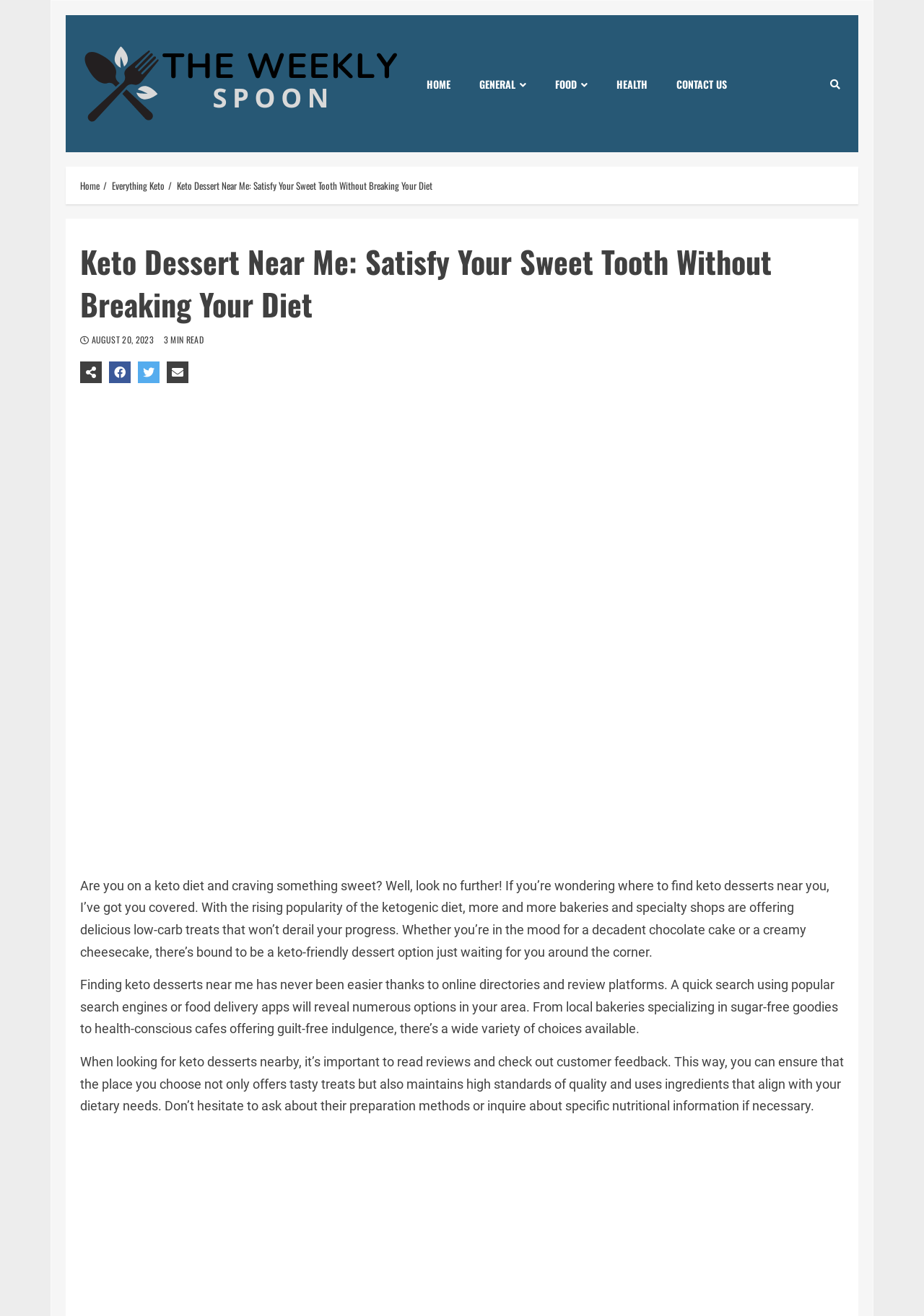What is the author of the article? Using the information from the screenshot, answer with a single word or phrase.

Not specified